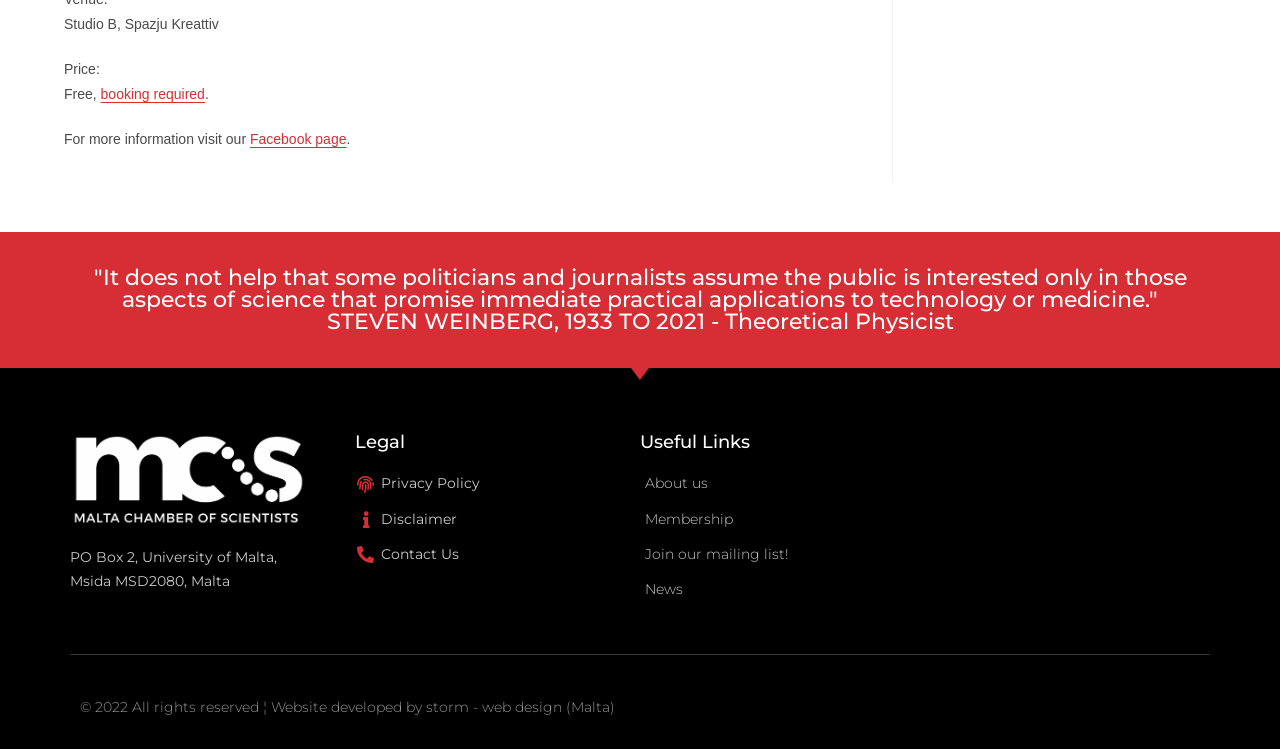Pinpoint the bounding box coordinates of the area that should be clicked to complete the following instruction: "Learn more about Membership". The coordinates must be given as four float numbers between 0 and 1, i.e., [left, top, right, bottom].

[0.5, 0.676, 0.723, 0.71]